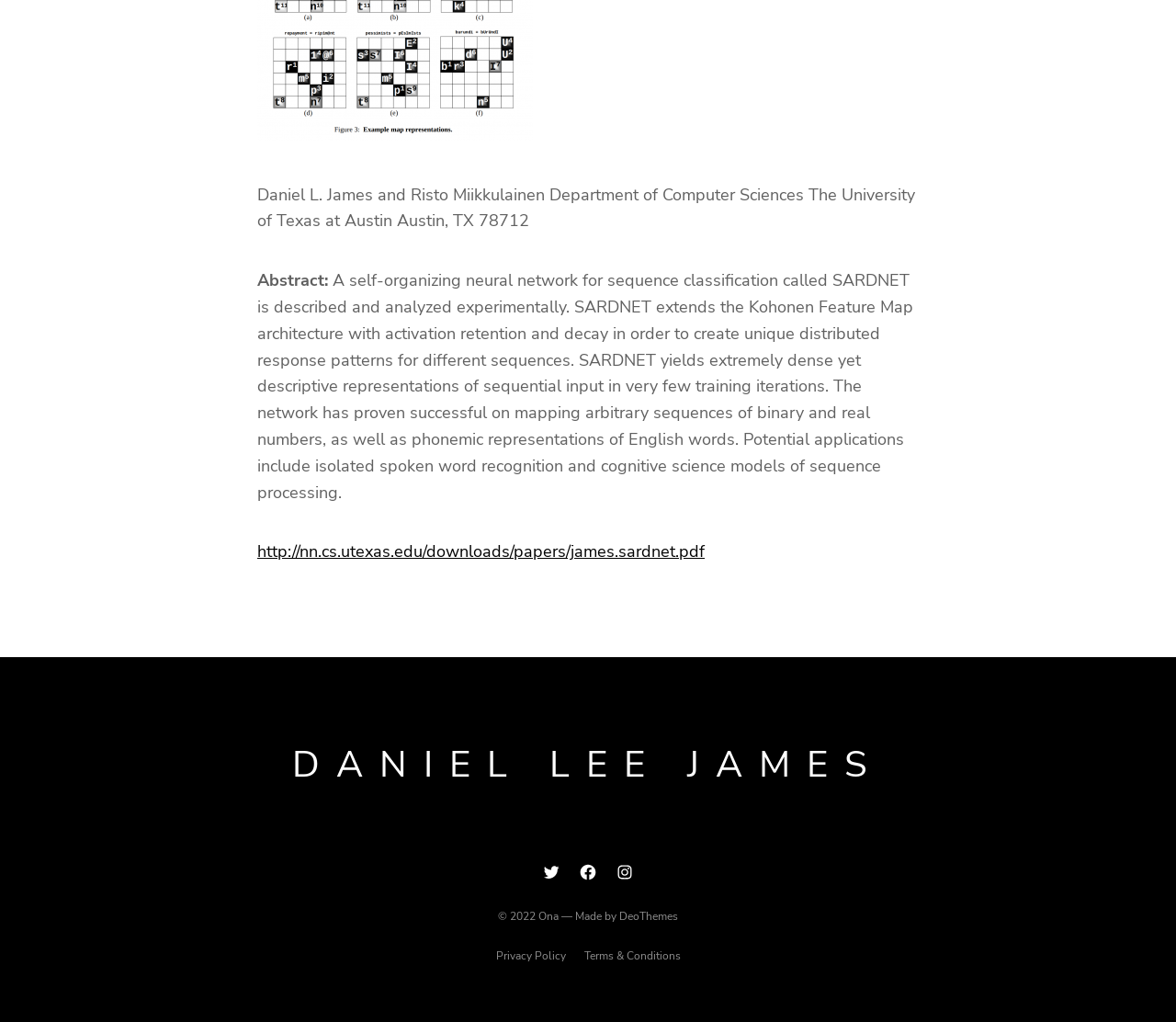Determine the bounding box for the described UI element: "Instagram".

[0.52, 0.84, 0.543, 0.867]